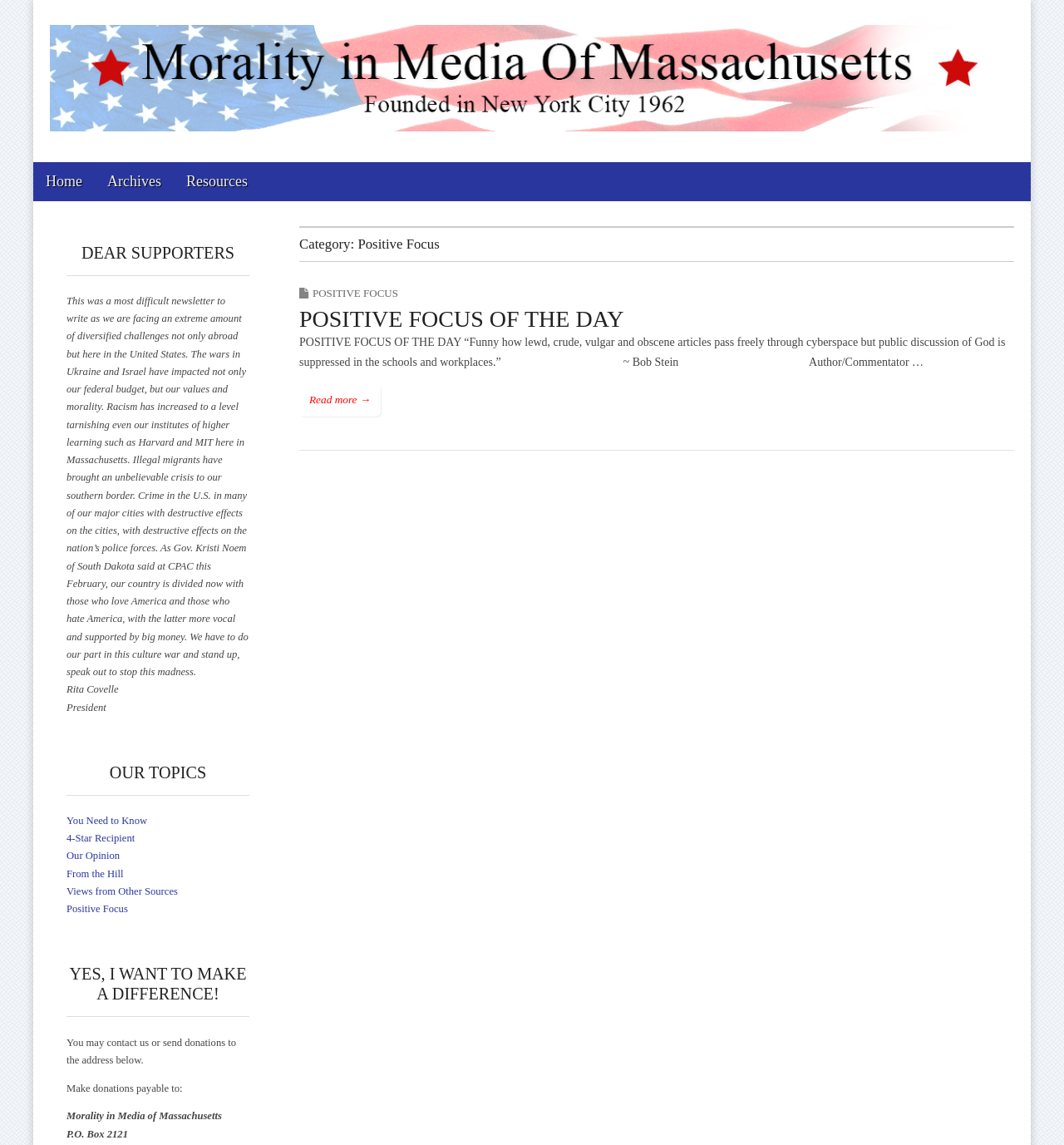Who is the author of the quote? Please answer the question using a single word or phrase based on the image.

Bob Stein